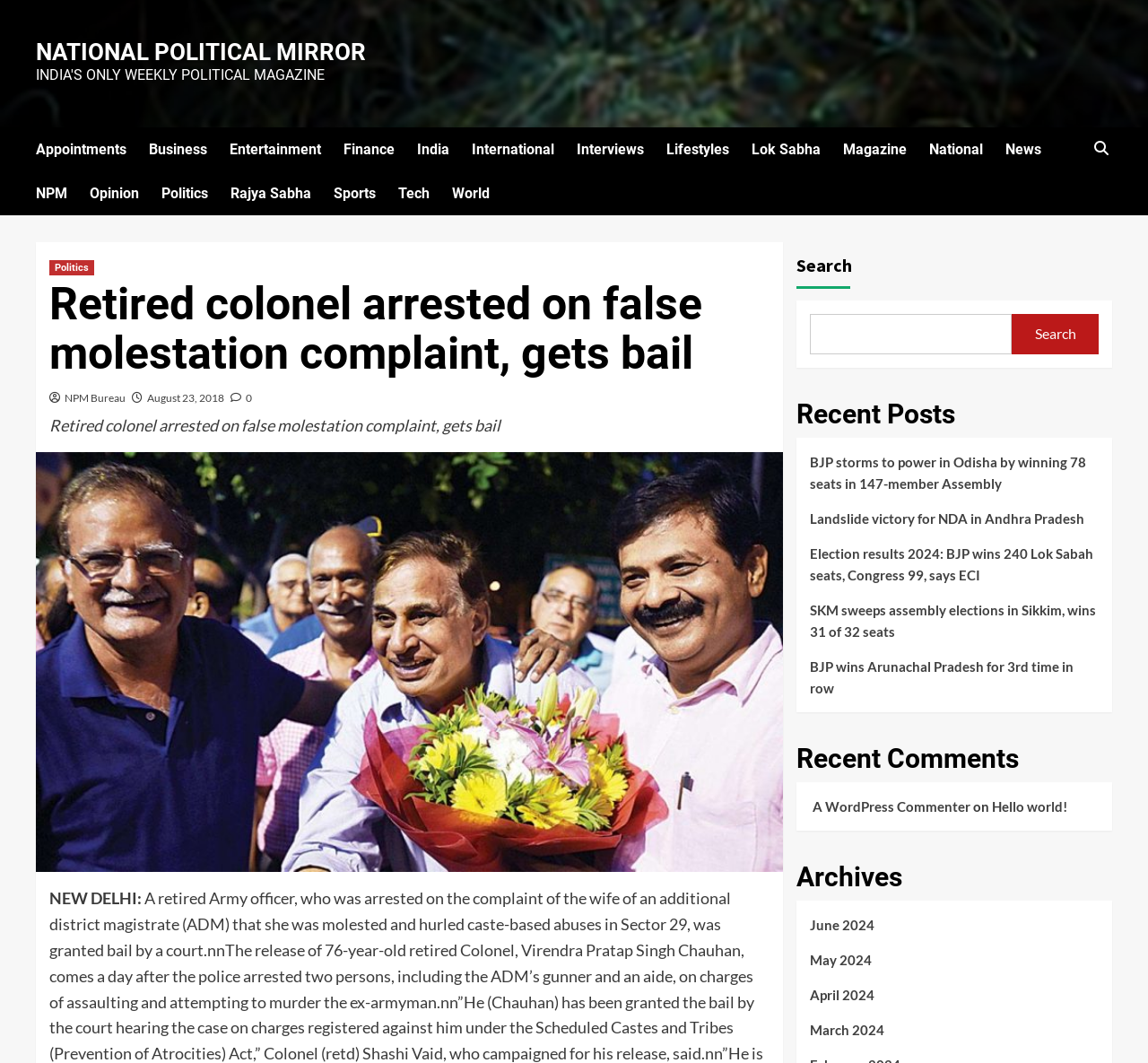Find the bounding box coordinates of the element to click in order to complete the given instruction: "View recent comments."

[0.693, 0.699, 0.969, 0.727]